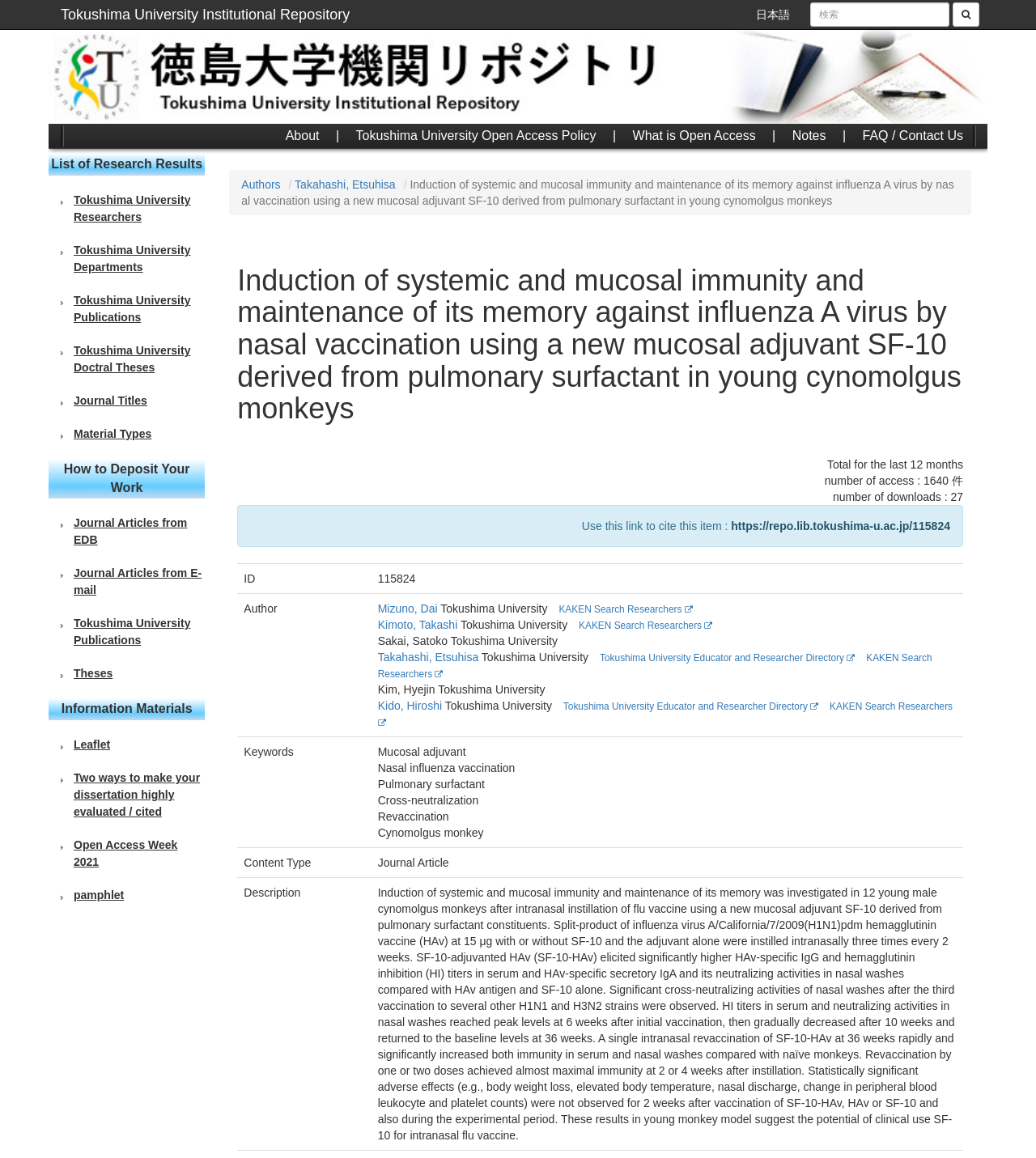Find the bounding box coordinates for the element described here: "Tokushima University Departments".

[0.047, 0.209, 0.198, 0.238]